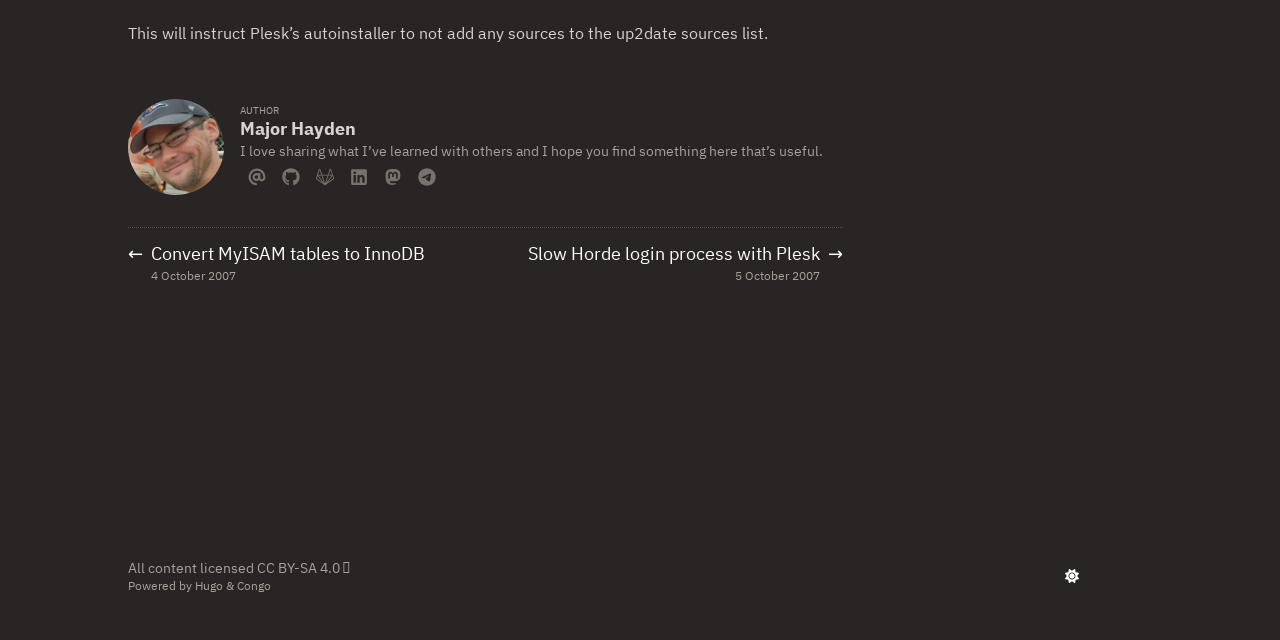Using the webpage screenshot, locate the HTML element that fits the following description and provide its bounding box: "aria-label="Mastodon"".

[0.294, 0.252, 0.32, 0.296]